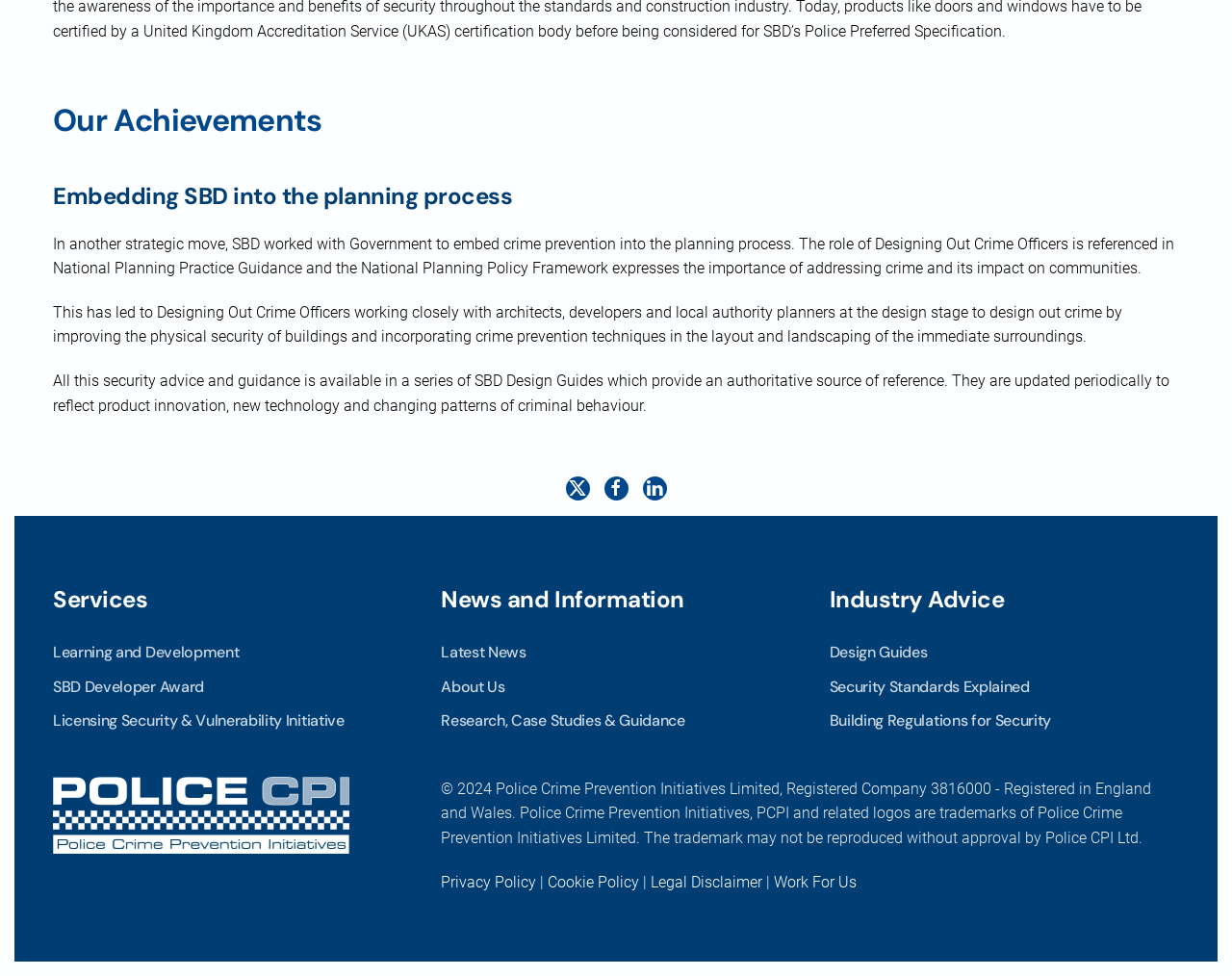Identify the bounding box coordinates of the region that needs to be clicked to carry out this instruction: "Click on 'Learning and Development'". Provide these coordinates as four float numbers ranging from 0 to 1, i.e., [left, top, right, bottom].

[0.043, 0.651, 0.327, 0.686]